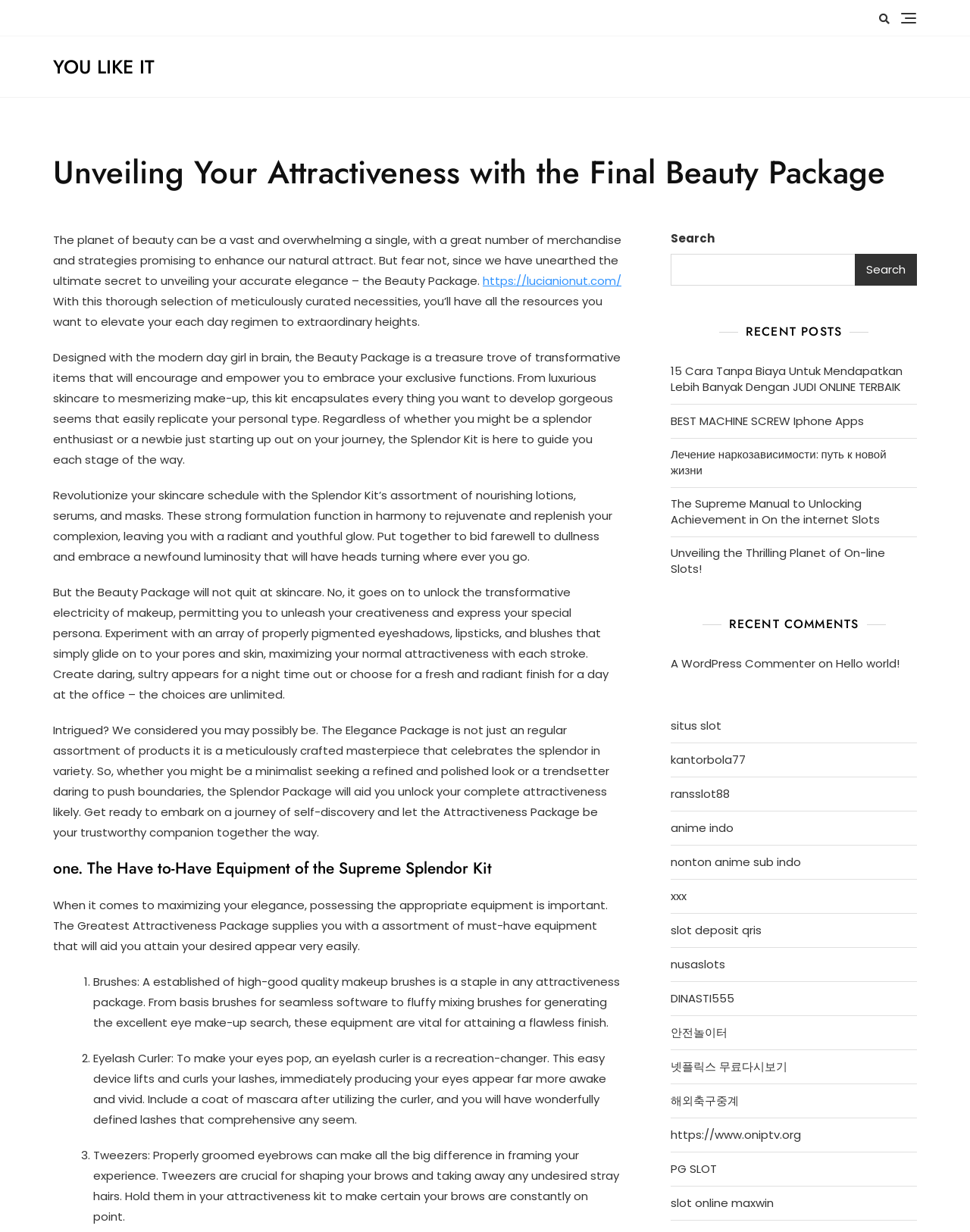What is the purpose of the eyelash curler?
Kindly give a detailed and elaborate answer to the question.

According to the webpage, the eyelash curler is a tool that lifts and curls eyelashes, making eyes appear more awake and vivid. It is mentioned as one of the must-have tools in the Beauty Package.